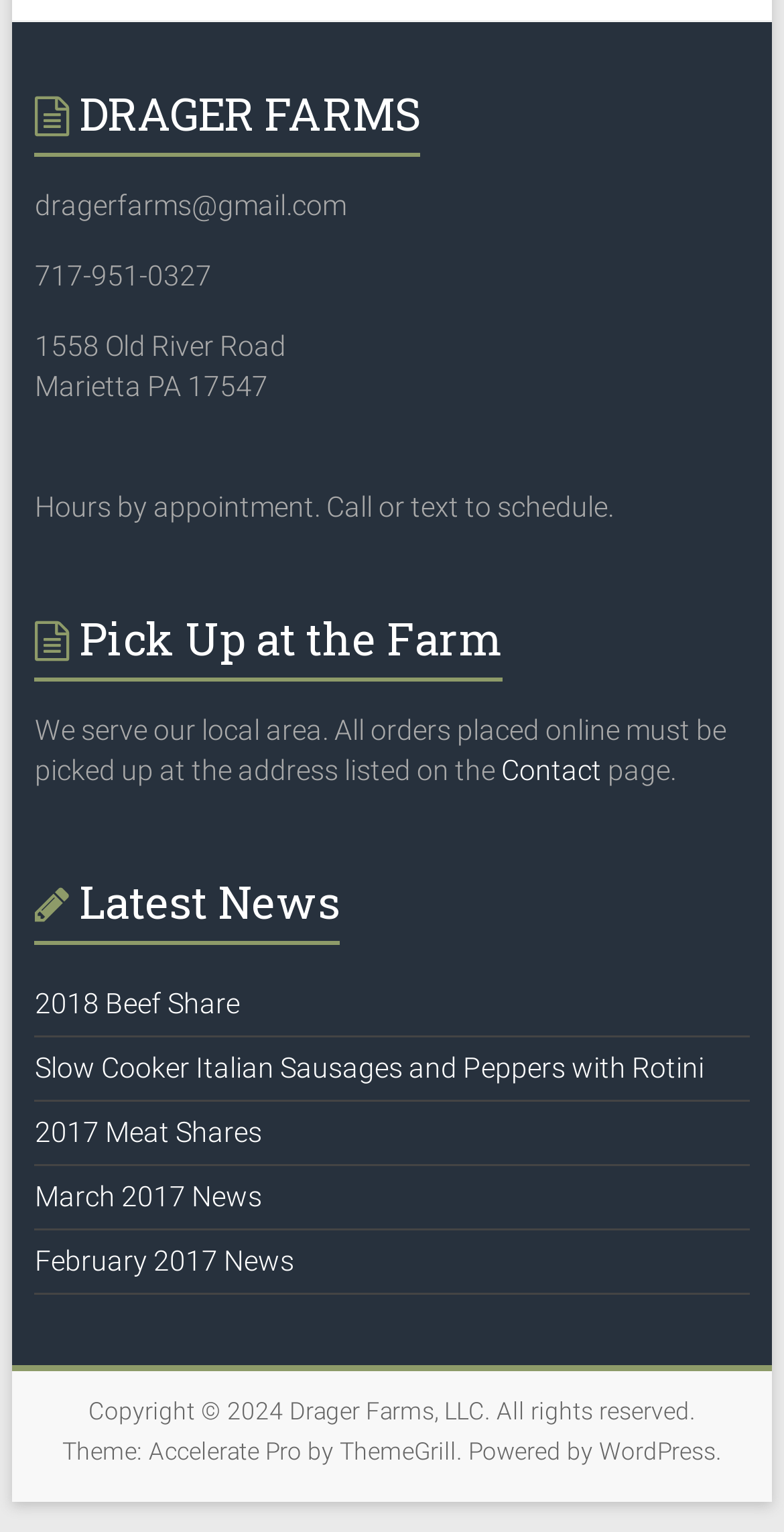Given the element description: "Accelerate Pro", predict the bounding box coordinates of the UI element it refers to, using four float numbers between 0 and 1, i.e., [left, top, right, bottom].

[0.19, 0.938, 0.385, 0.957]